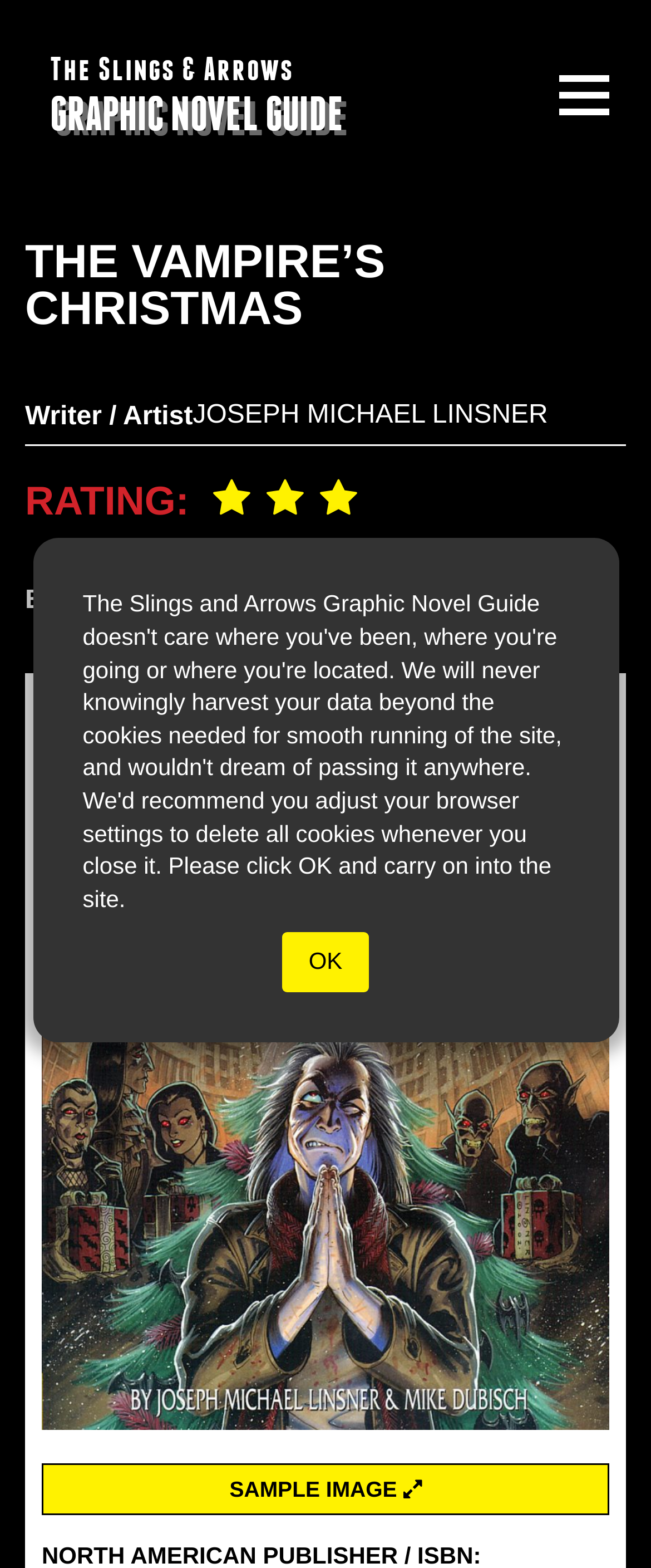What is the rating of The Vampire’s Christmas?
Look at the screenshot and give a one-word or phrase answer.

Not specified